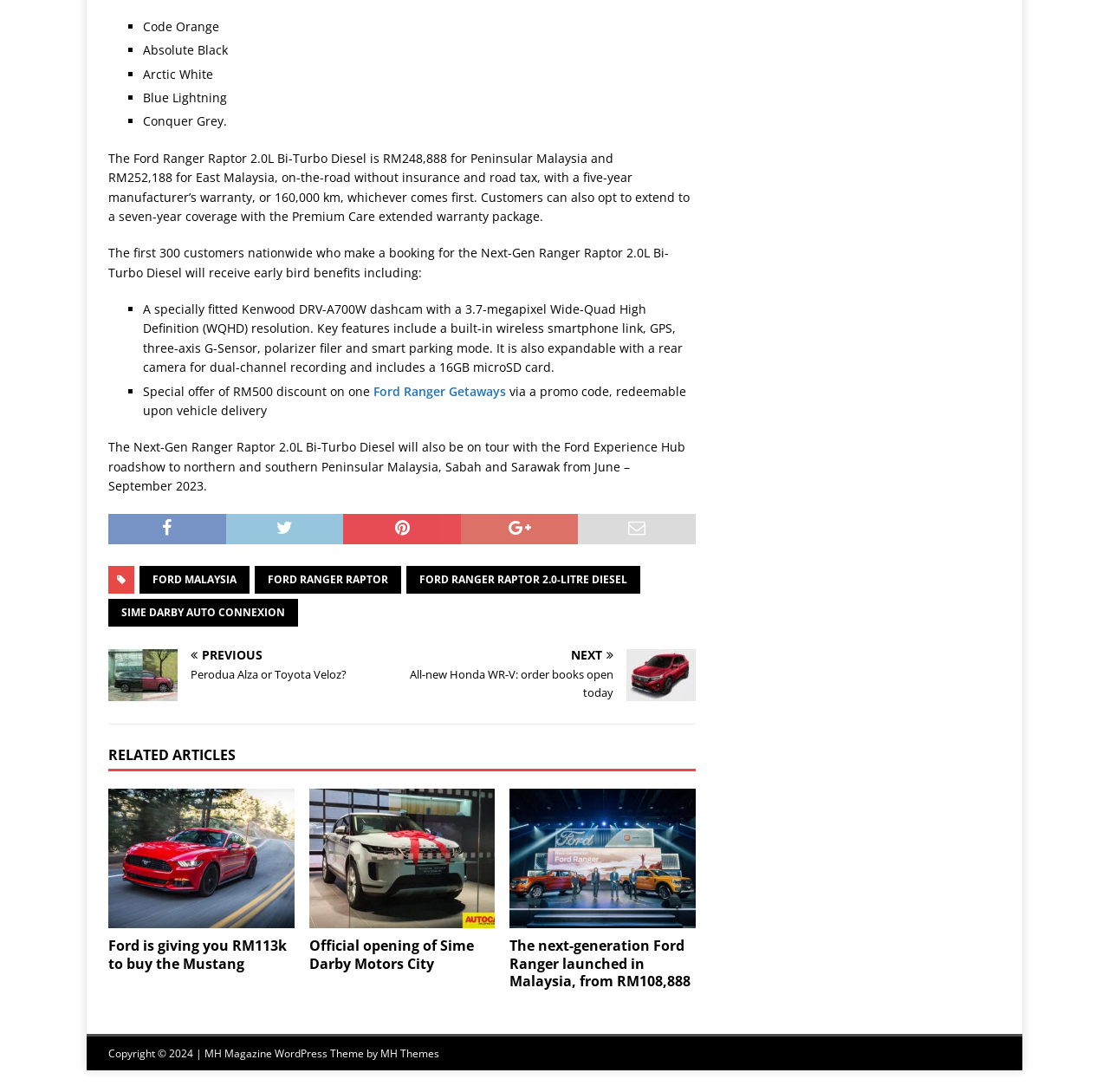What is the benefit of being one of the first 300 customers to book the Next-Gen Ranger Raptor 2.0L Bi-Turbo Diesel?
Please provide a comprehensive and detailed answer to the question.

The benefit of being one of the first 300 customers to book the Next-Gen Ranger Raptor 2.0L Bi-Turbo Diesel can be found in the text 'The first 300 customers nationwide who make a booking for the Next-Gen Ranger Raptor 2.0L Bi-Turbo Diesel will receive early bird benefits including...' which is located in the middle of the webpage.